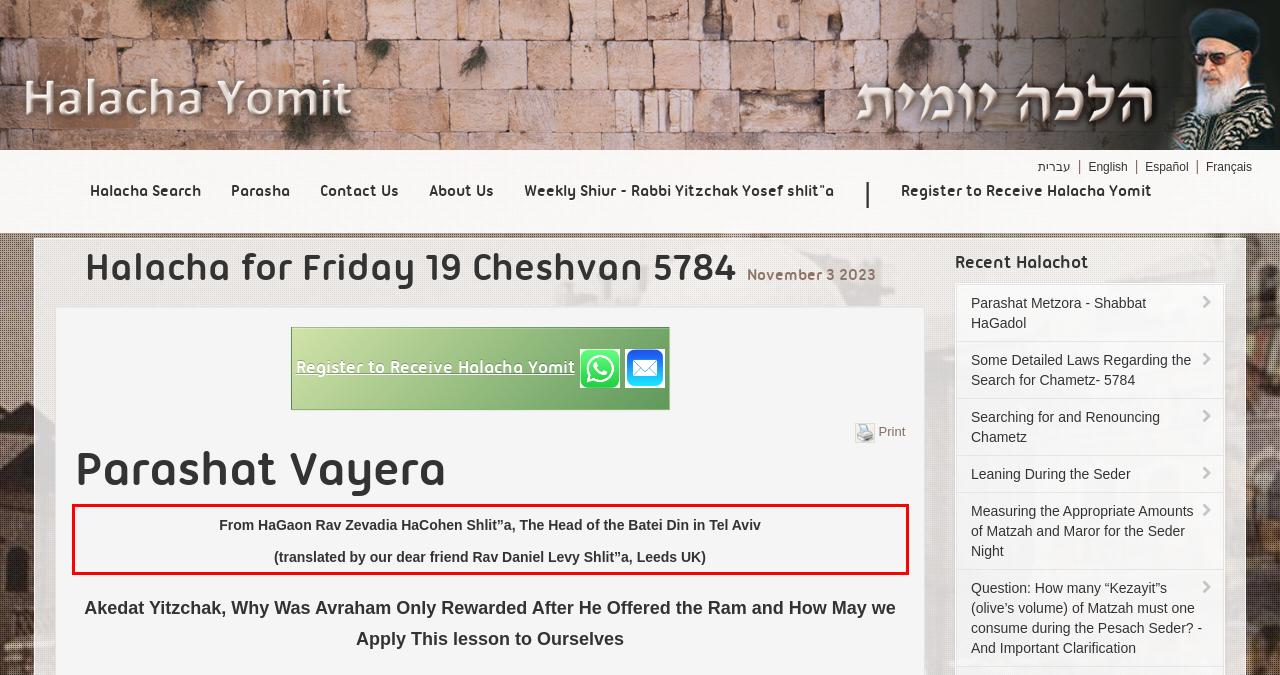There is a screenshot of a webpage with a red bounding box around a UI element. Please use OCR to extract the text within the red bounding box.

From HaGaon Rav Zevadia HaCohen Shlit”a, The Head of the Batei Din in Tel Aviv (translated by our dear friend Rav Daniel Levy Shlit”a, Leeds UK)